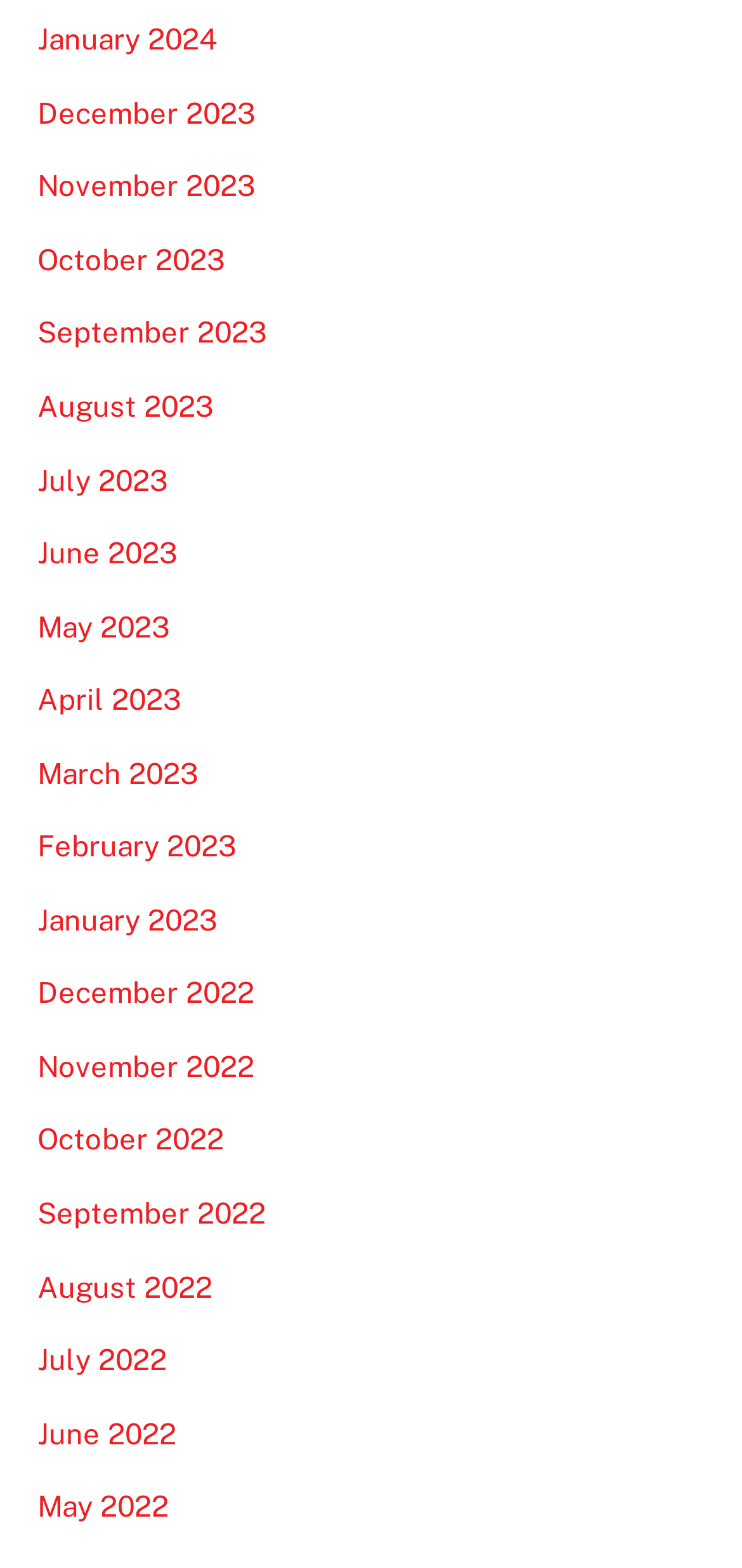What is the common format of the link text?
Utilize the information in the image to give a detailed answer to the question.

By examining the text of the links, I found that they all follow the format 'Month YYYY', where 'Month' is the name of the month and 'YYYY' is the year.